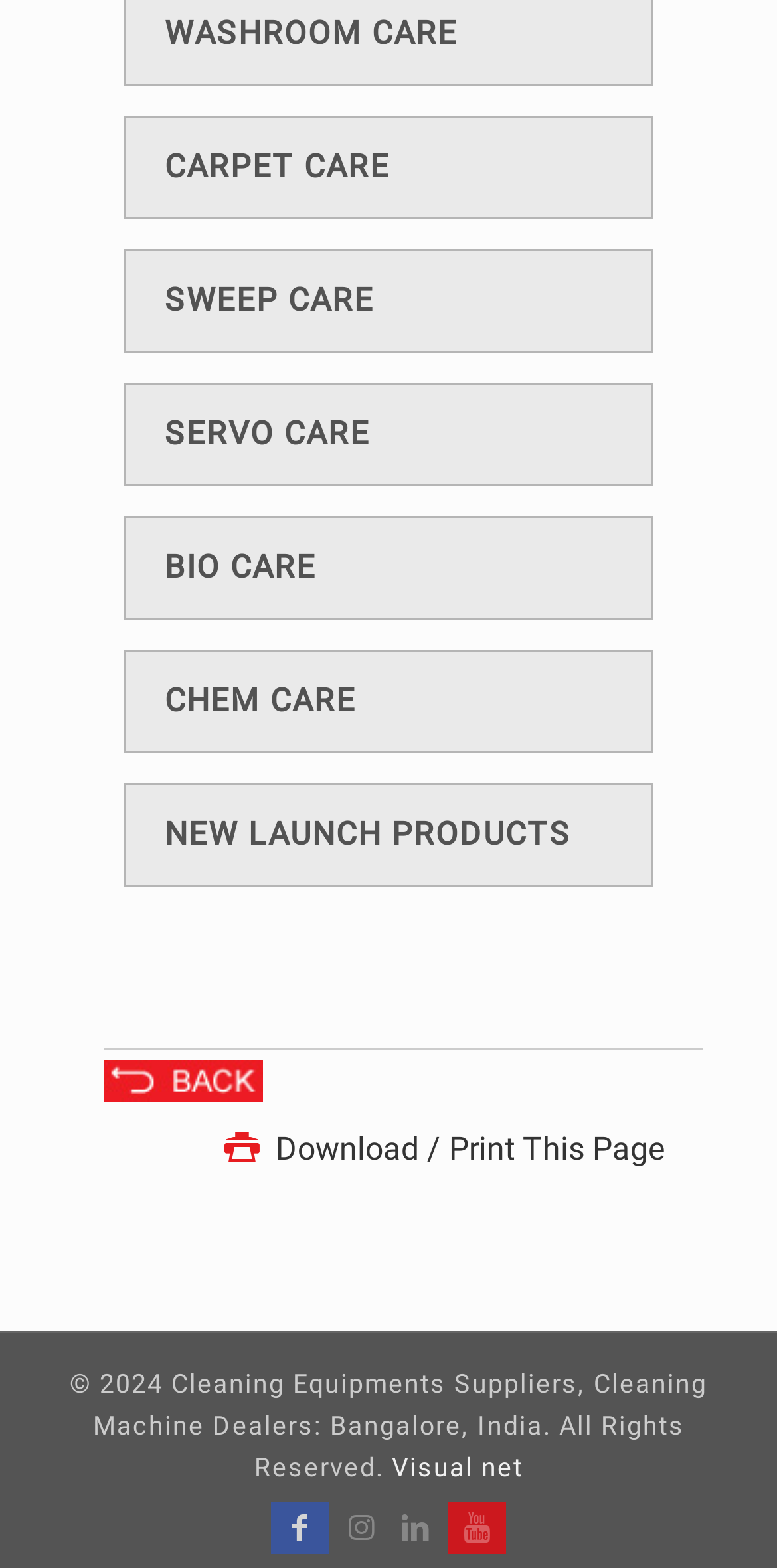Please answer the following question using a single word or phrase: 
How many links are there in total?

11